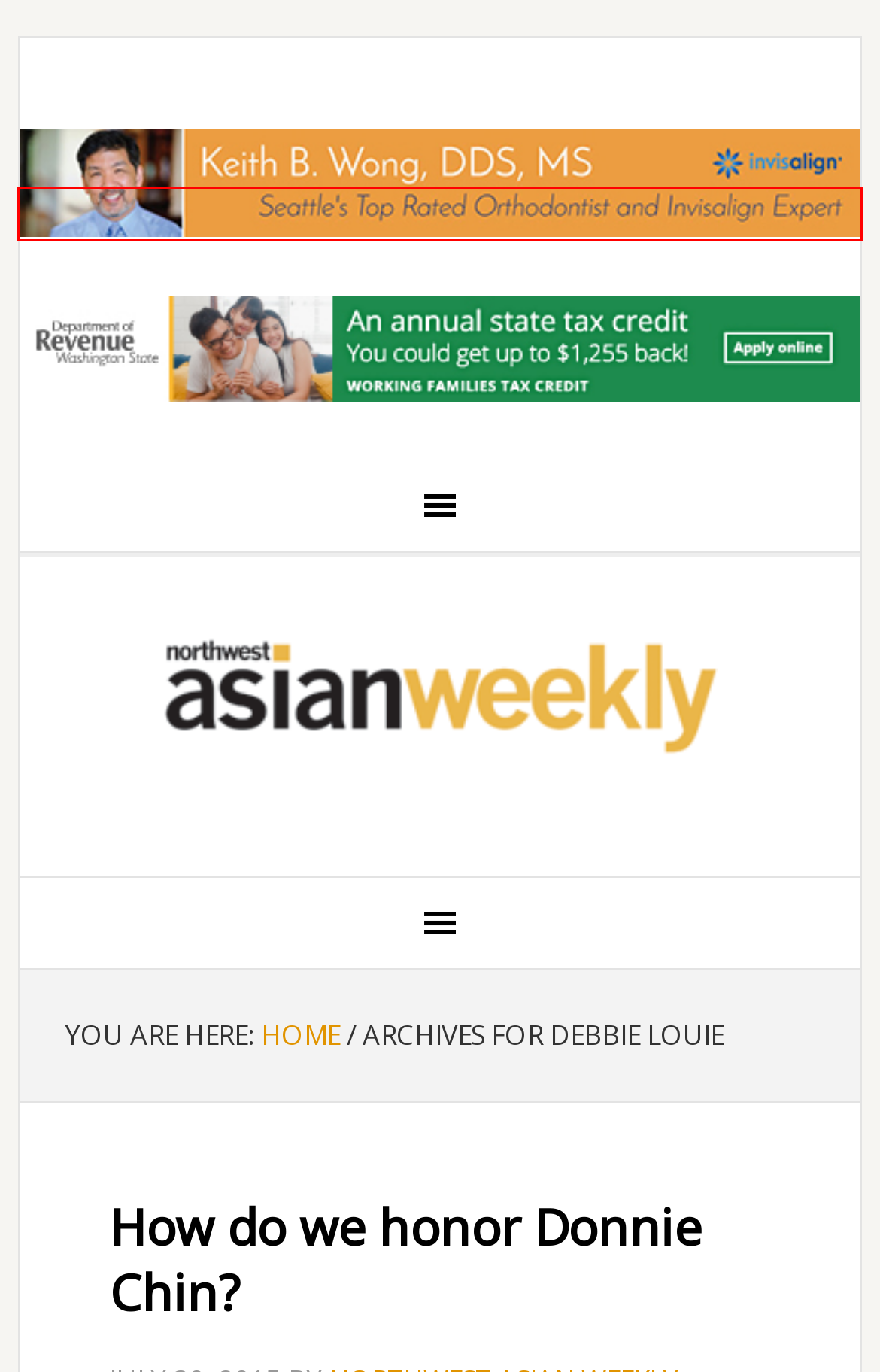Evaluate the webpage screenshot and identify the element within the red bounding box. Select the webpage description that best fits the new webpage after clicking the highlighted element. Here are the candidates:
A. Wing Luke Museum
B. Kathy Chinn
C. Profiles
D. How do we honor Donnie Chin?
E. Dr Wong: Premier Orthodontic Provider - Seattle | Dr Keith B Wong
F. Your Public Utility - Utilities | seattle.gov
G. Northwest Asian Weekly
H. Home | Washington State Working Families Tax Credit

E